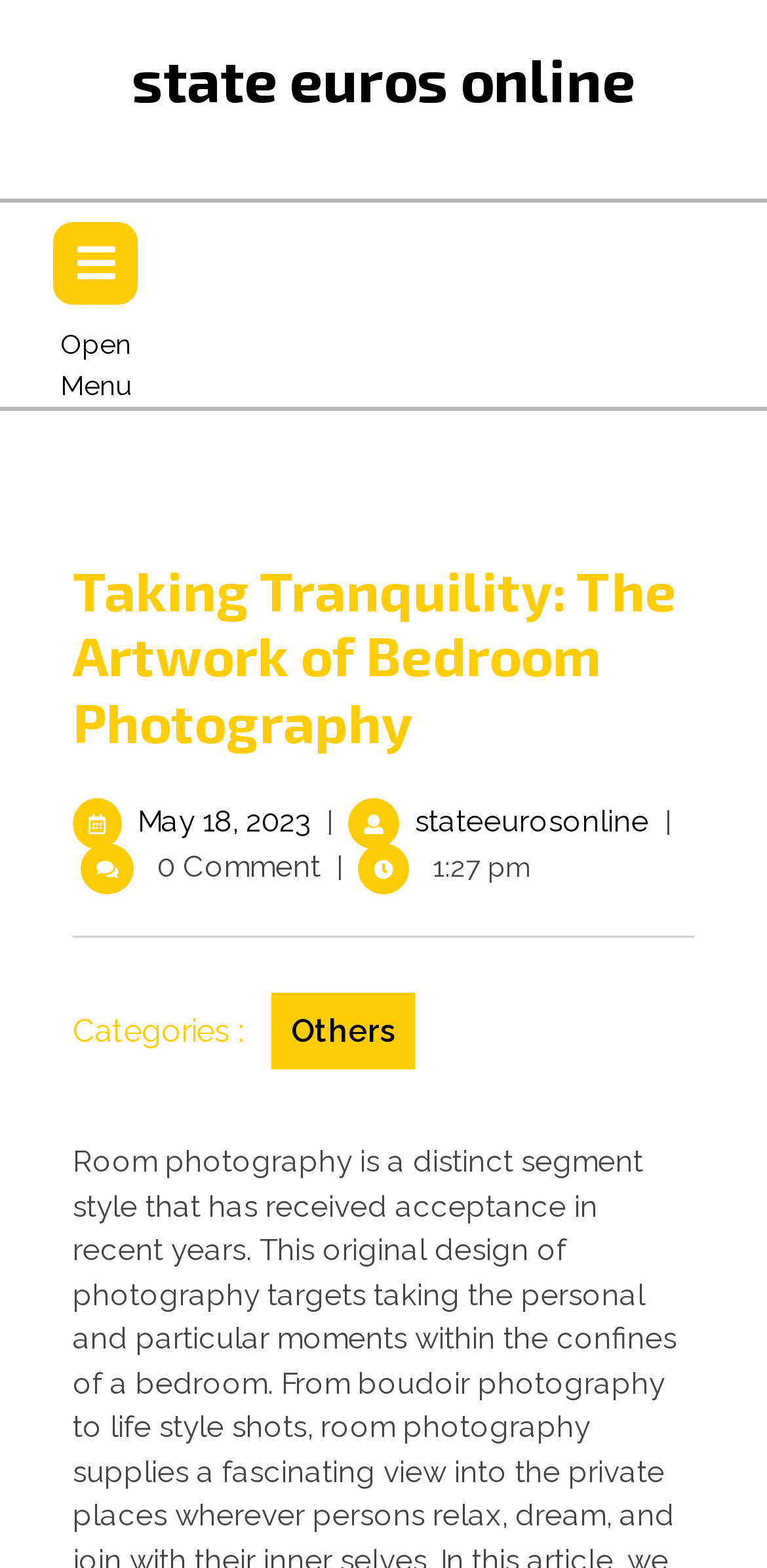Determine which piece of text is the heading of the webpage and provide it.

Taking Tranquility: The Artwork of Bedroom Photography